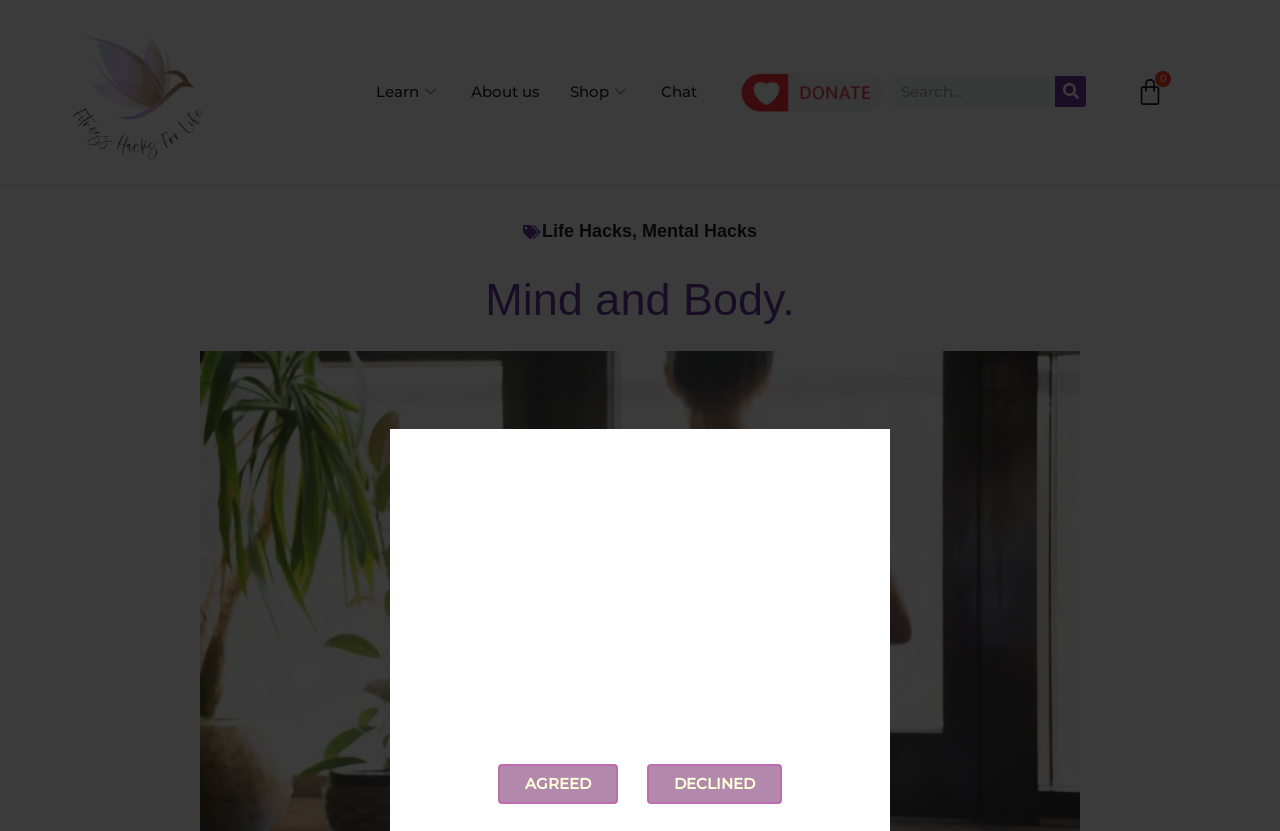Based on the image, provide a detailed and complete answer to the question: 
What are the main categories of the website?

I noticed two links 'Life Hacks' and 'Mental Hacks' which are likely to be the main categories of the website, as they are prominently displayed and separated by a comma.